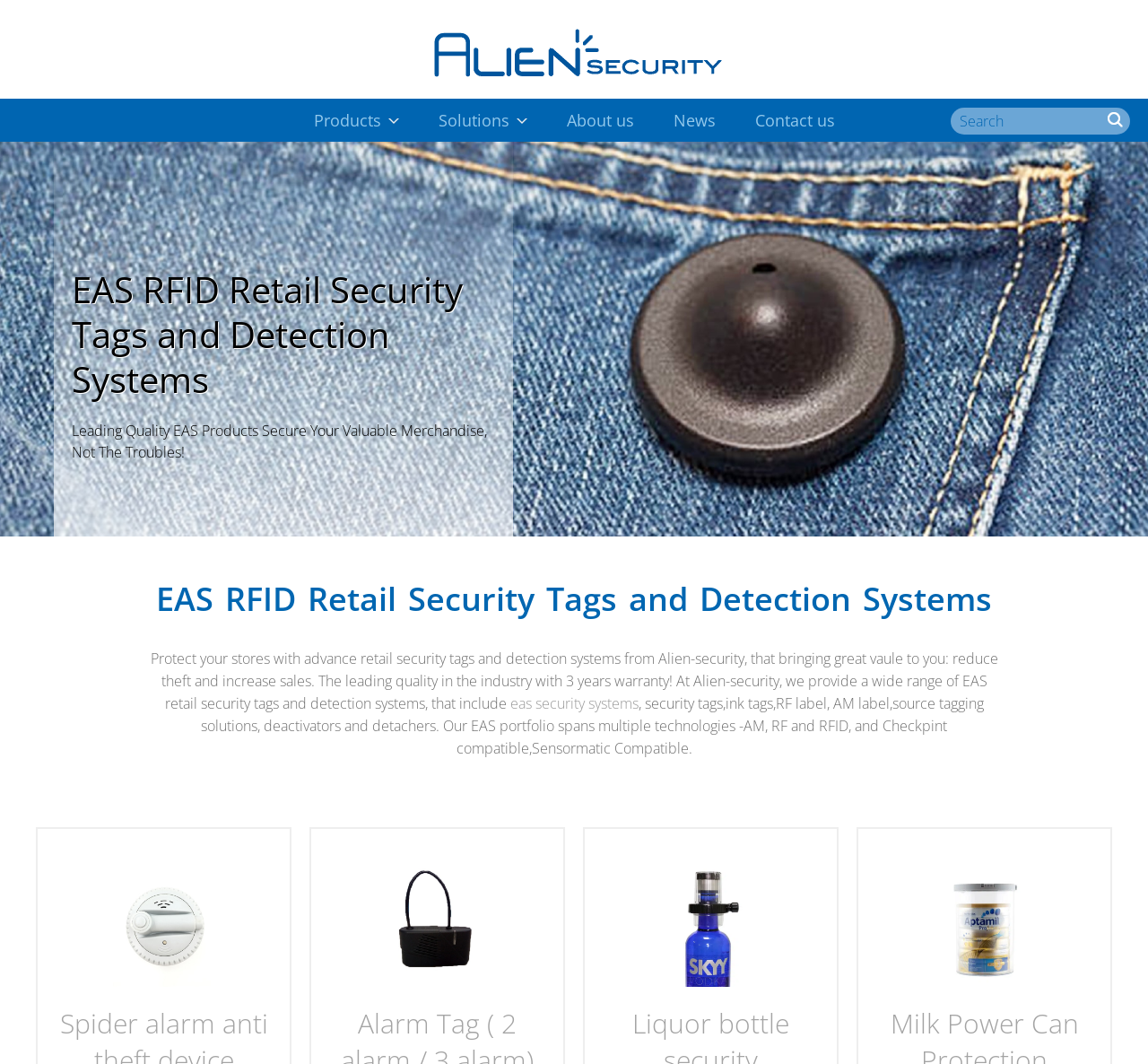Determine the bounding box for the HTML element described here: "| Proudly powered by WordPress". The coordinates should be given as [left, top, right, bottom] with each number being a float between 0 and 1.

None